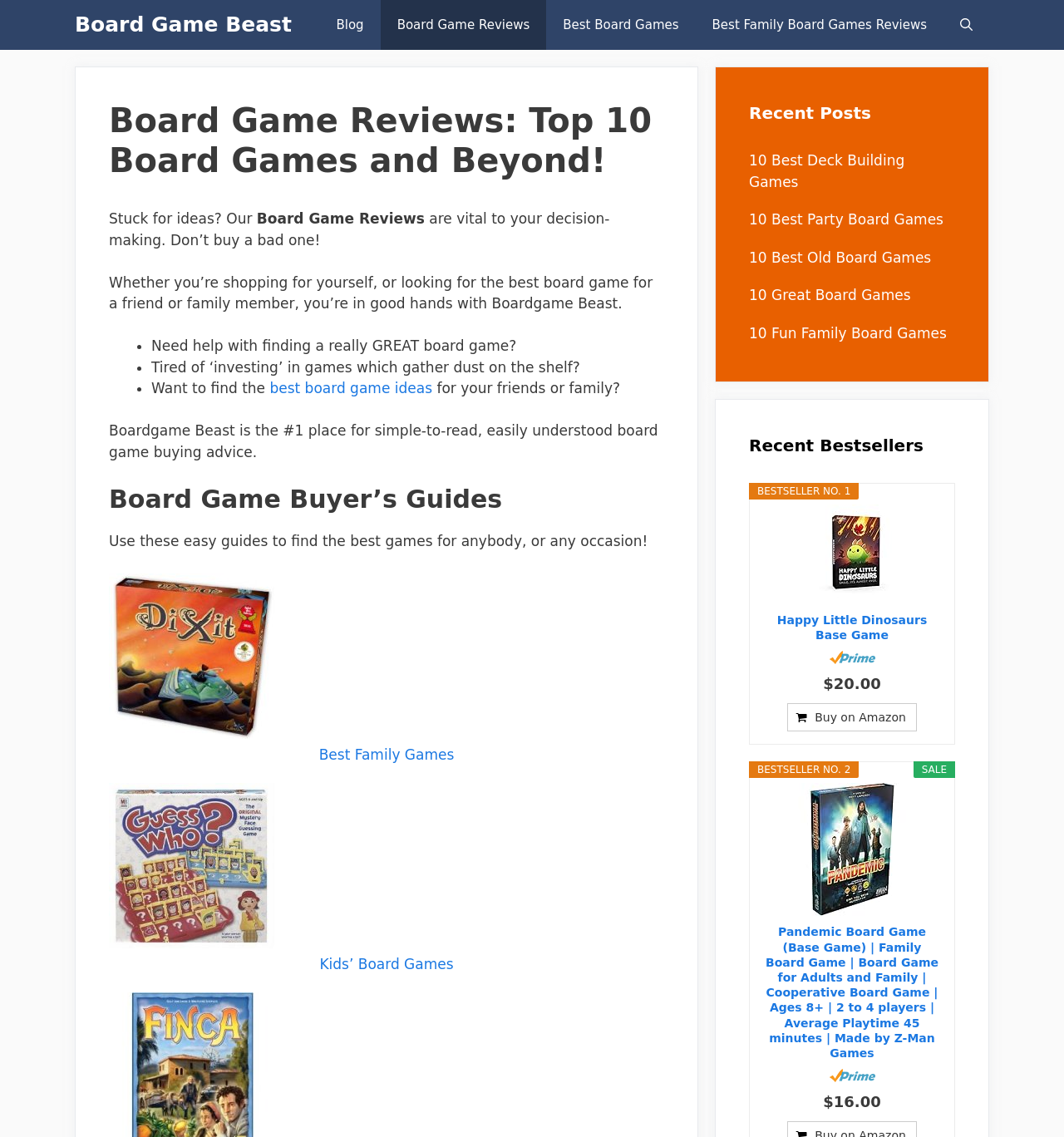Identify the bounding box of the UI element described as follows: "Home". Provide the coordinates as four float numbers in the range of 0 to 1 [left, top, right, bottom].

None